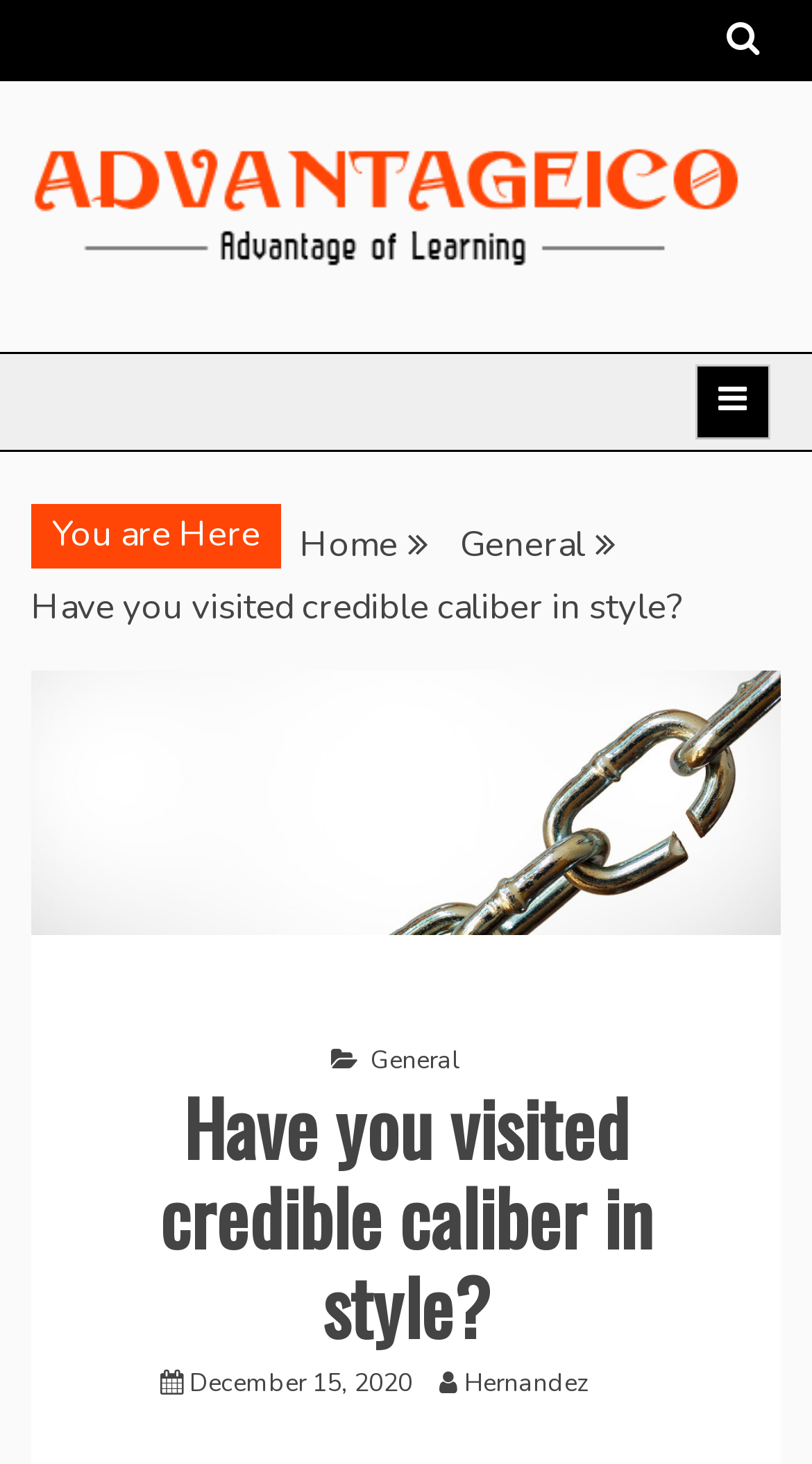What is the date of the current page?
Using the image as a reference, deliver a detailed and thorough answer to the question.

I analyzed the header element and found a link element with the text 'December 15, 2020' which indicates the date of the current page.